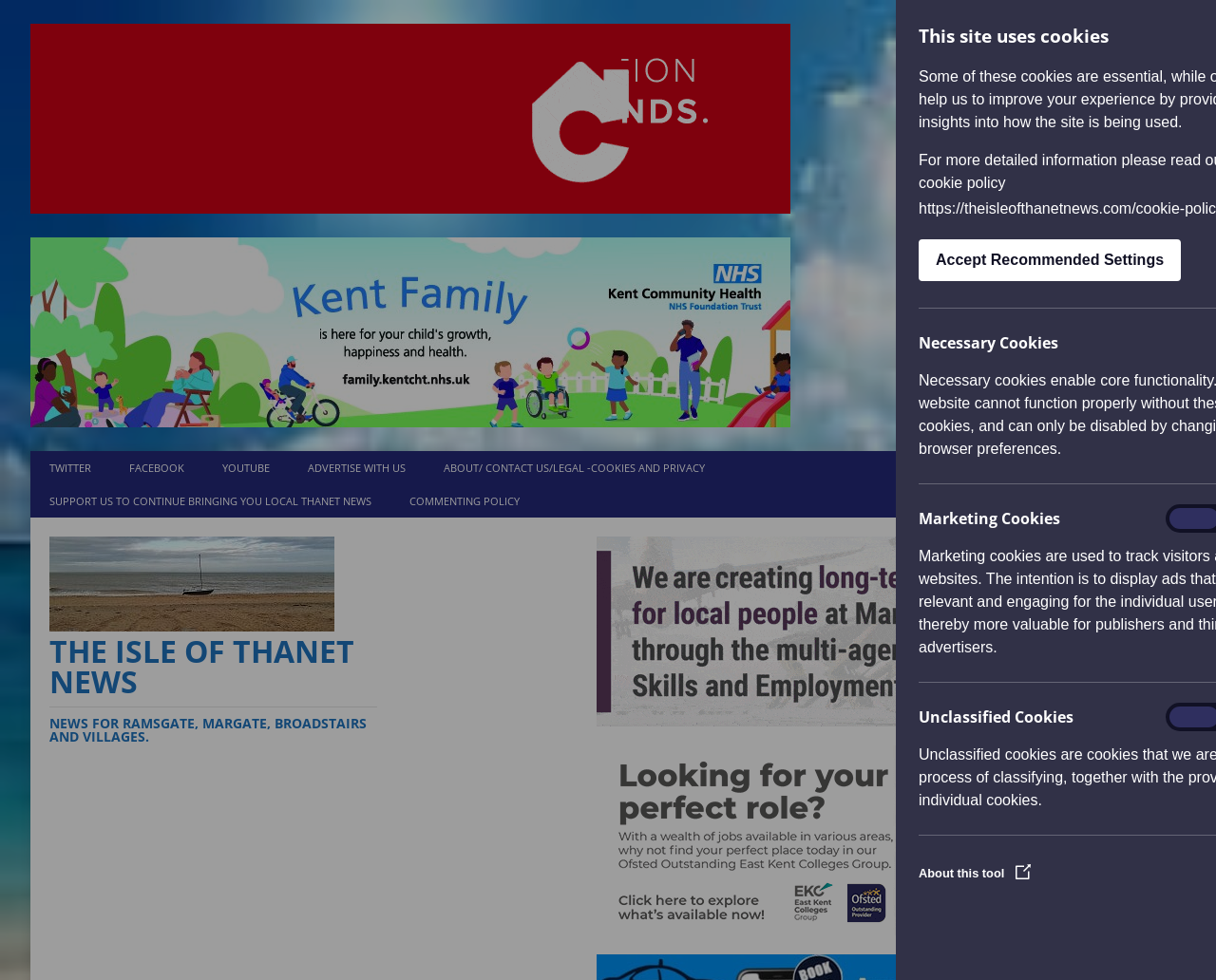With reference to the image, please provide a detailed answer to the following question: What is the name of the news website?

I found the answer by looking at the top-left corner of the webpage, where the logo and name of the website are typically located. The text 'The Isle Of Thanet News' is displayed prominently, indicating that it is the name of the news website.